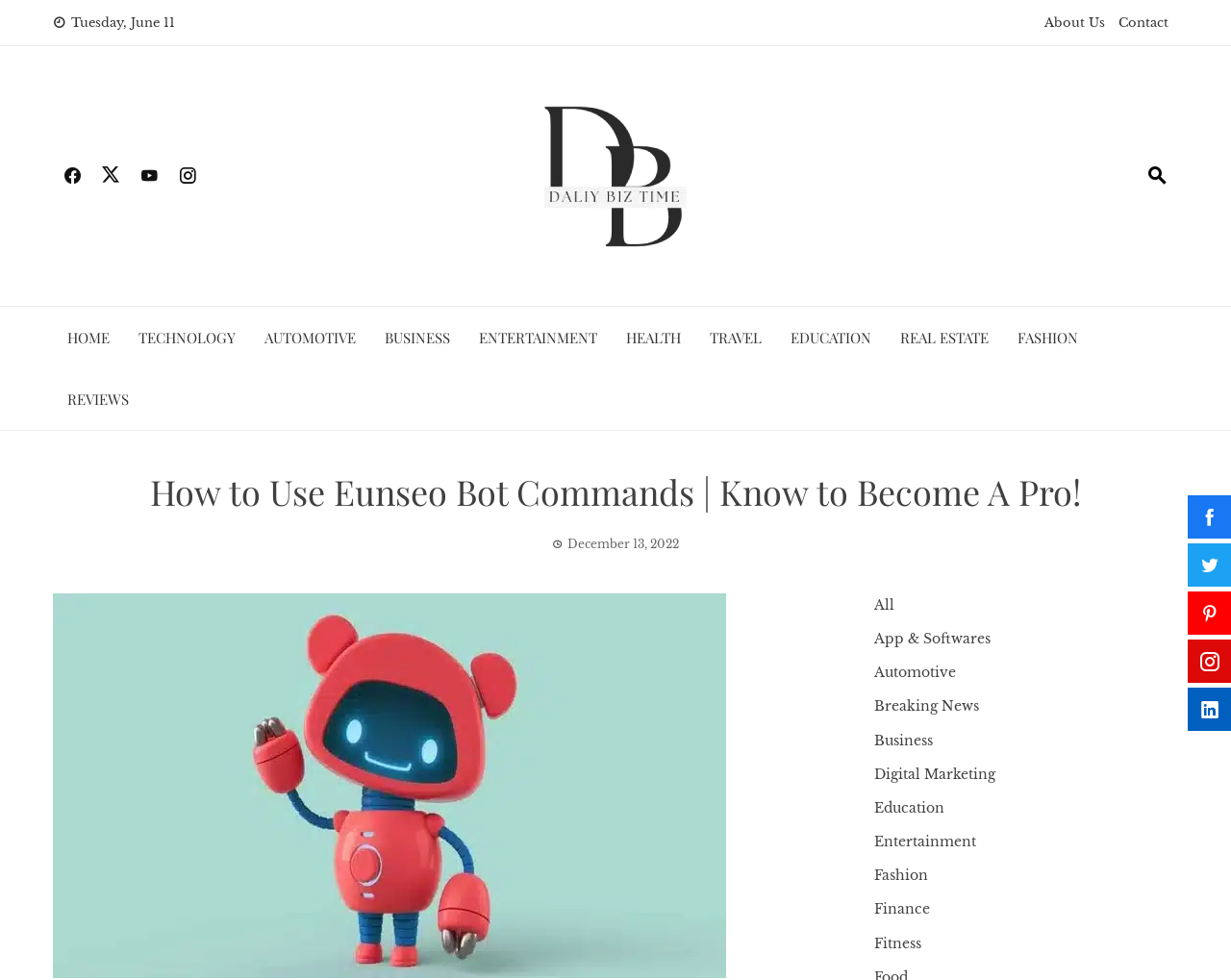Using the webpage screenshot, locate the HTML element that fits the following description and provide its bounding box: "Careers at Duke Health".

None